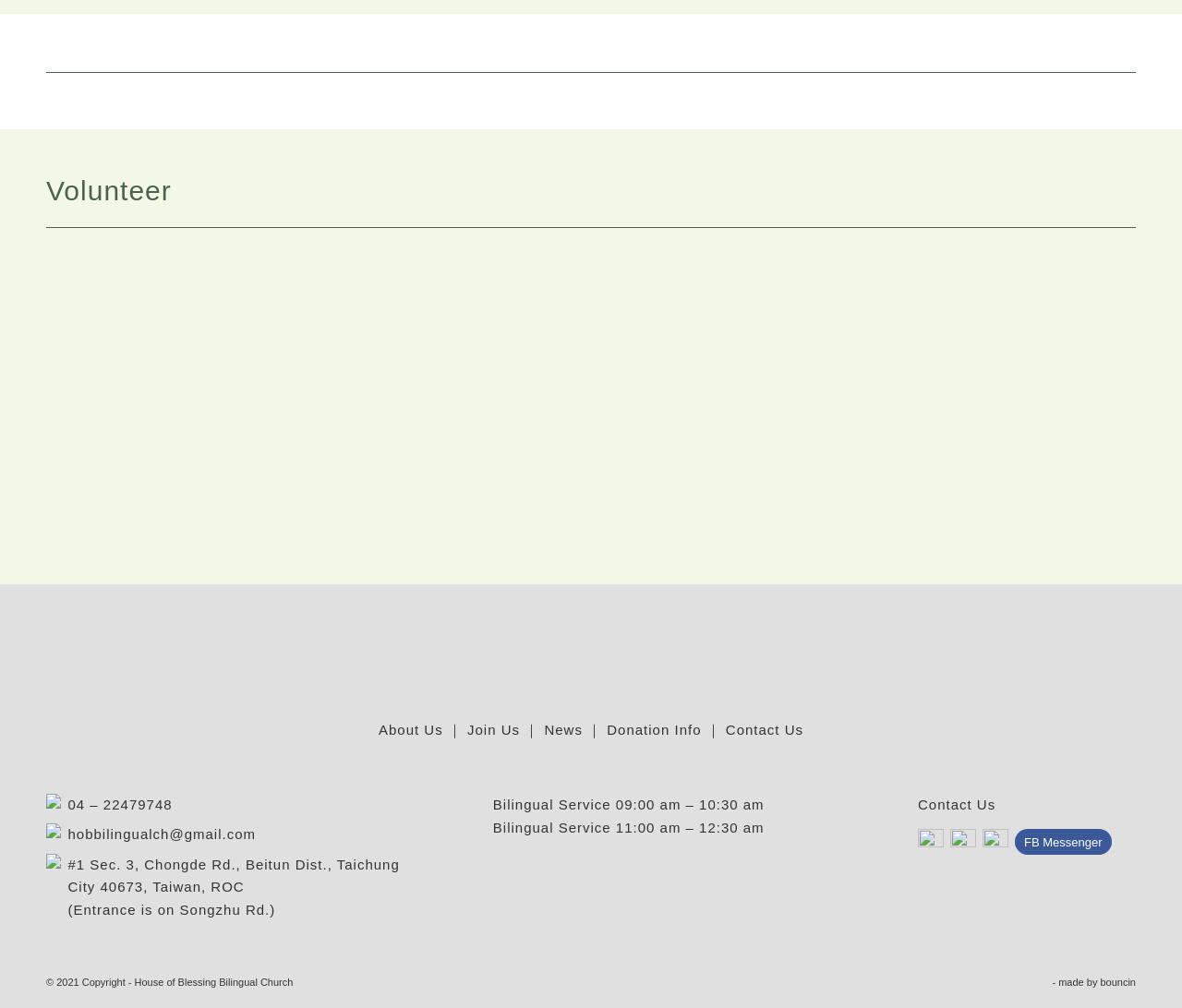Locate the bounding box coordinates of the element that needs to be clicked to carry out the instruction: "Contact the church through email". The coordinates should be given as four float numbers ranging from 0 to 1, i.e., [left, top, right, bottom].

[0.057, 0.817, 0.357, 0.84]